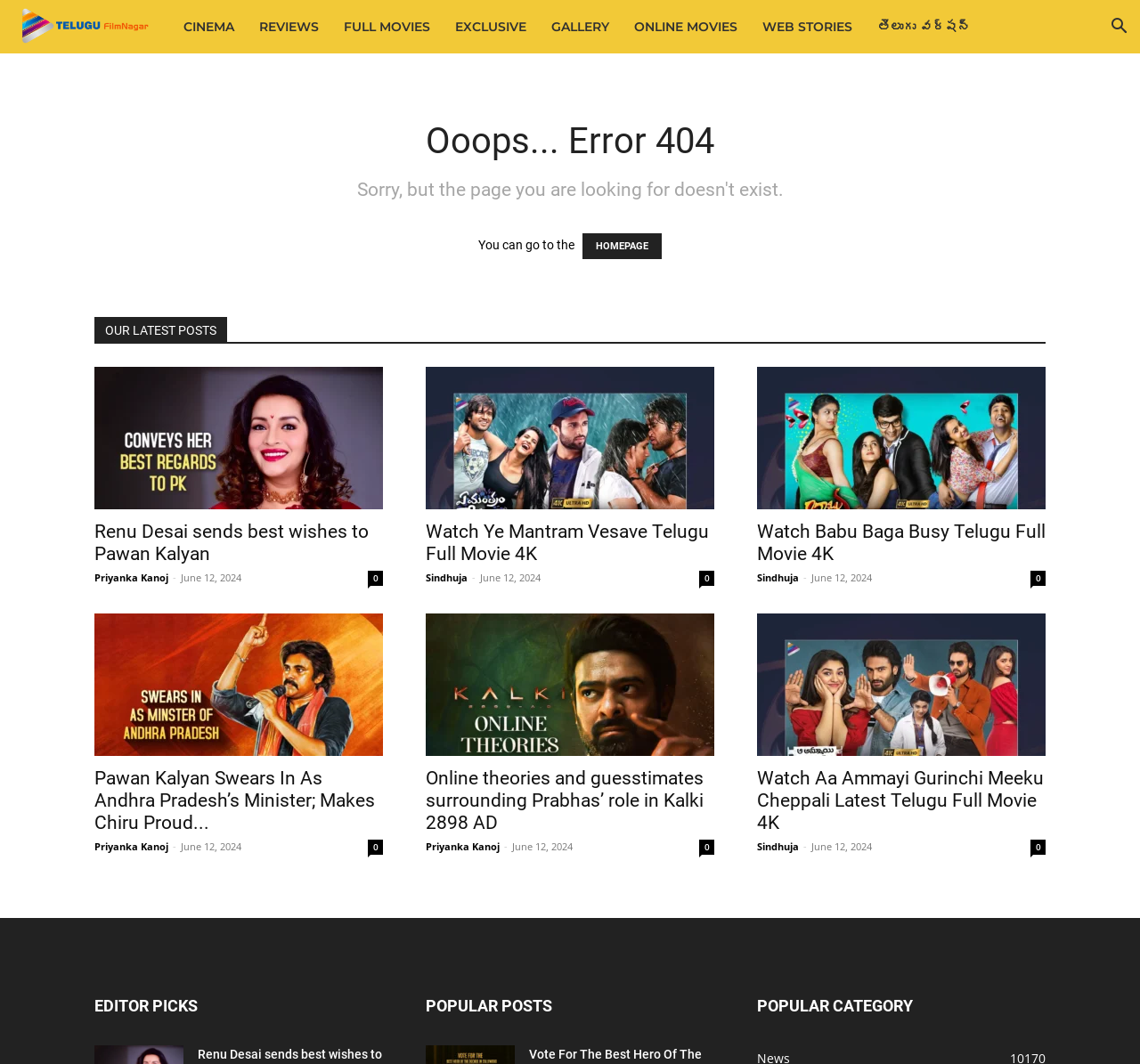Describe in detail what you see on the webpage.

This webpage is a Telugu film news website, specifically a page that displays a "Page not found" error. At the top, there is a logo and a navigation menu with links to various sections such as "CINEMA", "REVIEWS", "FULL MOVIES", and more.

Below the navigation menu, there is a prominent error message "Ooops... Error 404" indicating that the requested page was not found. The error message is accompanied by a suggestion to visit the homepage.

The main content area is divided into three columns. The left column displays a list of news articles with images, headings, and brief descriptions. Each article has a timestamp and a link to read more. The articles appear to be related to Telugu films and celebrities, with titles such as "Renu Desai sends best wishes to Pawan Kalyan" and "Watch Ye Mantram Vesave Telugu Full Movie 4K".

The middle column displays a list of popular posts, and the right column displays a list of popular categories. Both lists have headings and links to related content.

At the bottom of the page, there are three headings: "EDITOR PICKS", "POPULAR POSTS", and "POPULAR CATEGORY", which likely link to more content related to Telugu films and news.